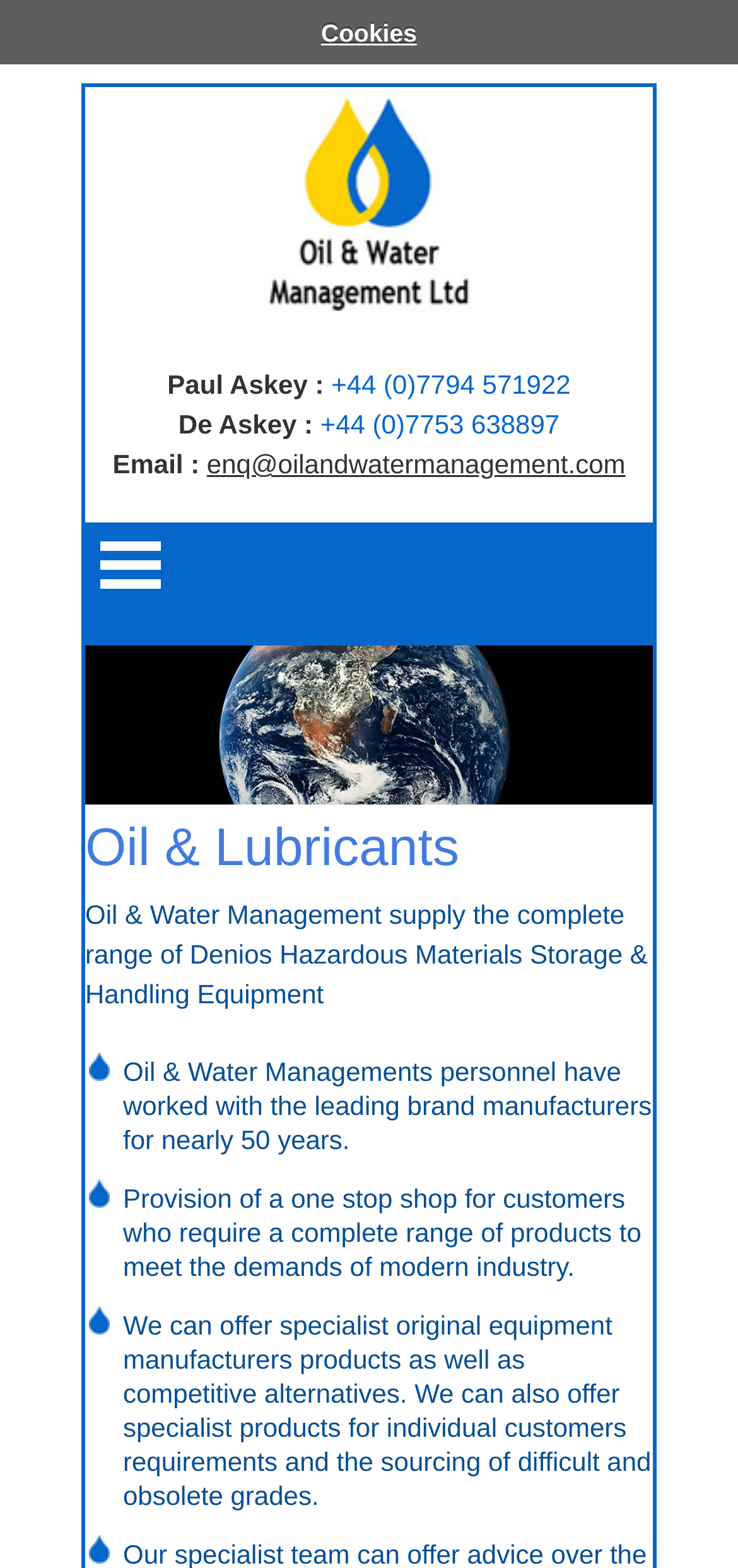Identify the bounding box for the element characterized by the following description: "Fluids".

[0.115, 0.654, 0.885, 0.715]